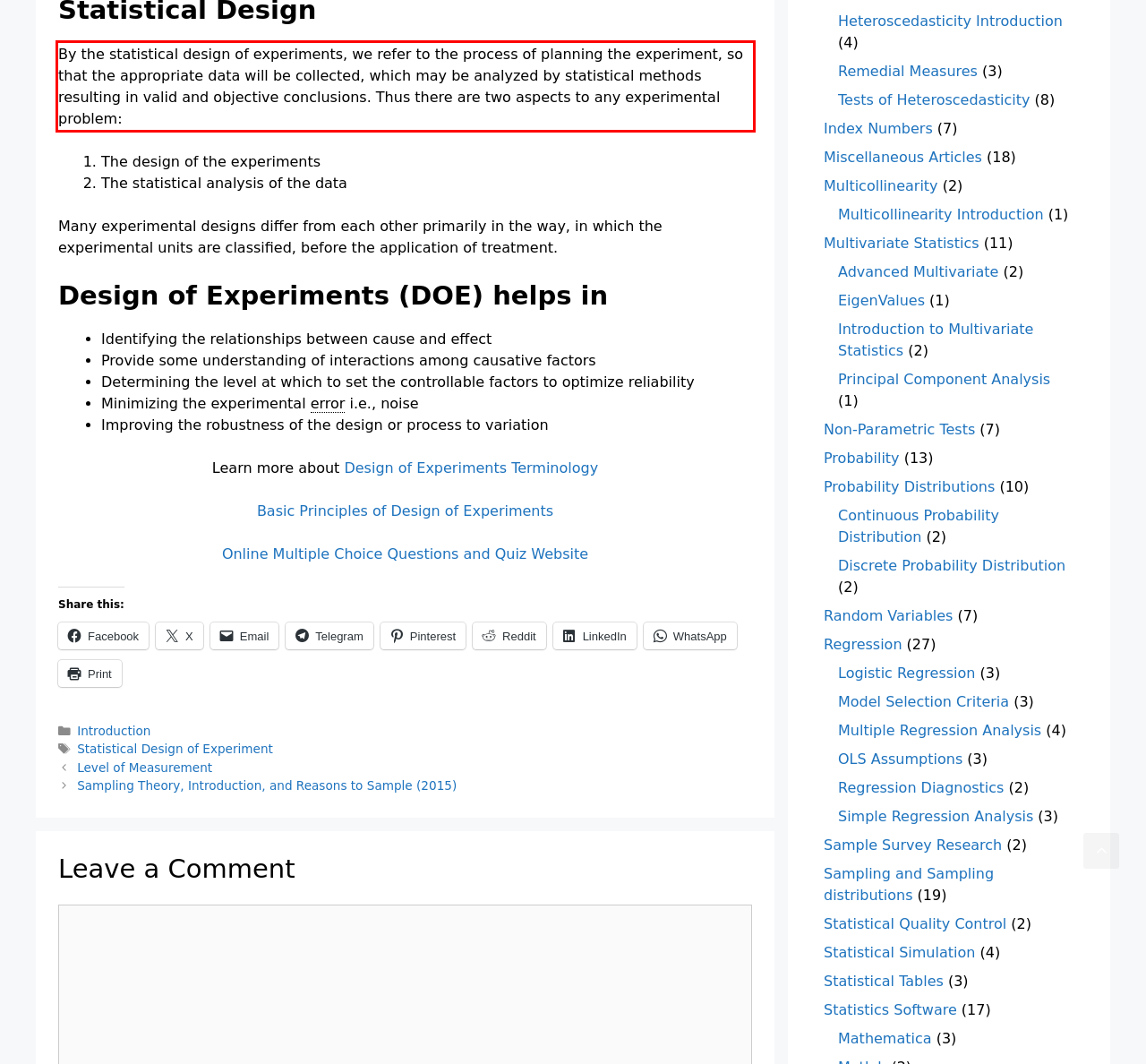Using the provided screenshot of a webpage, recognize and generate the text found within the red rectangle bounding box.

By the statistical design of experiments, we refer to the process of planning the experiment, so that the appropriate data will be collected, which may be analyzed by statistical methods resulting in valid and objective conclusions. Thus there are two aspects to any experimental problem: